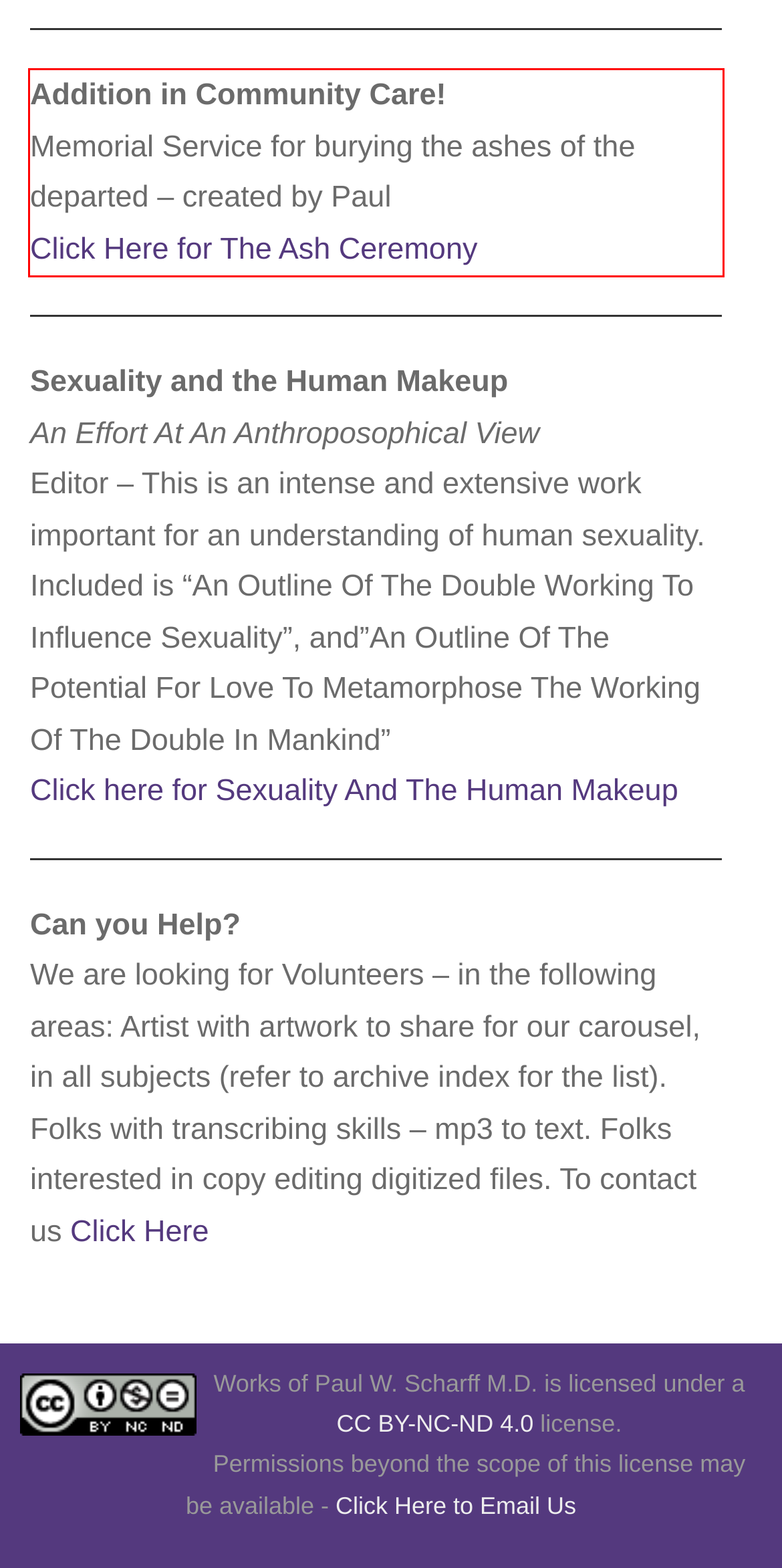Please examine the webpage screenshot and extract the text within the red bounding box using OCR.

Addition in Community Care! Memorial Service for burying the ashes of the departed – created by Paul Click Here for The Ash Ceremony